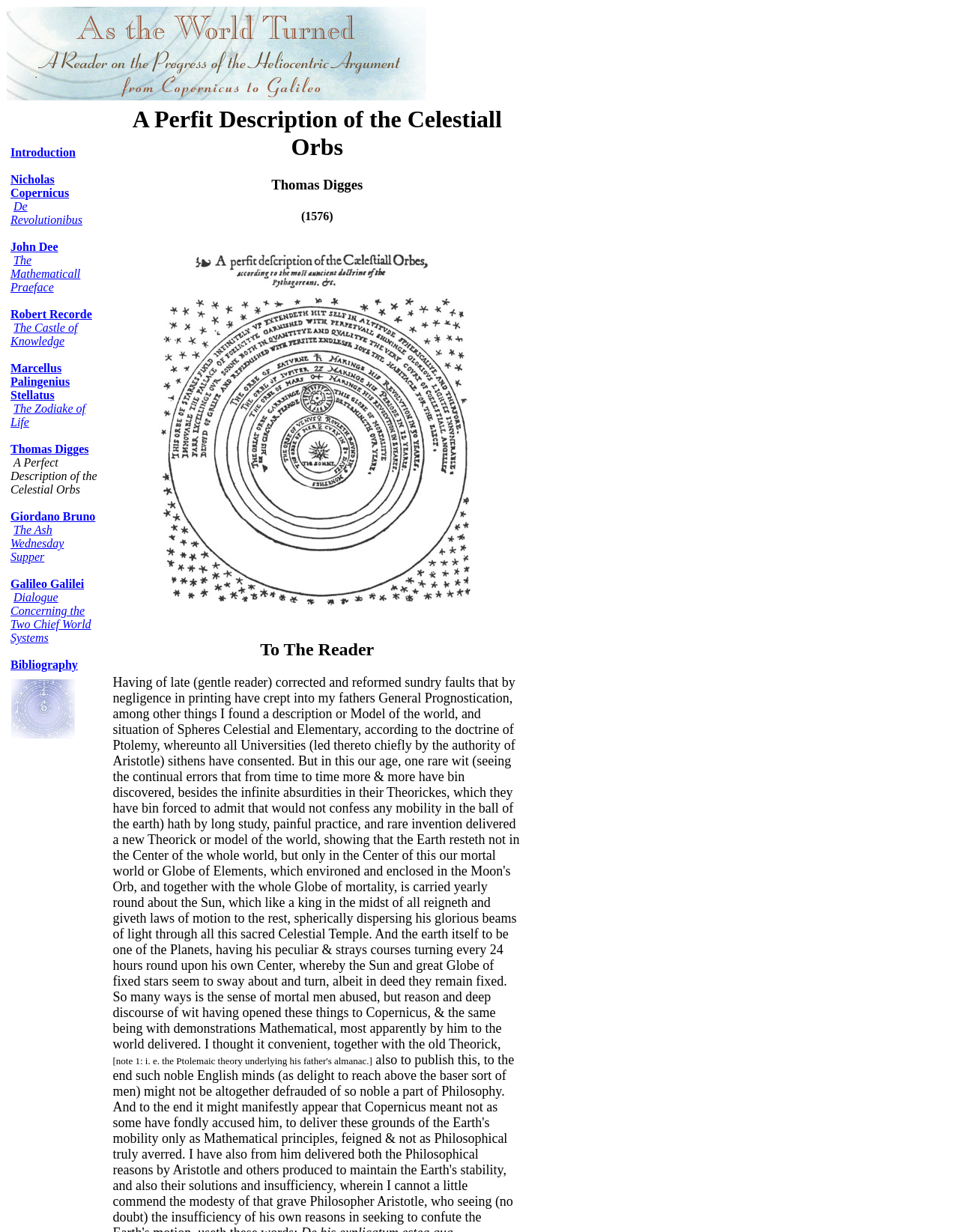Provide the bounding box coordinates for the UI element described in this sentence: "Nicholas Copernicus". The coordinates should be four float values between 0 and 1, i.e., [left, top, right, bottom].

[0.011, 0.14, 0.072, 0.162]